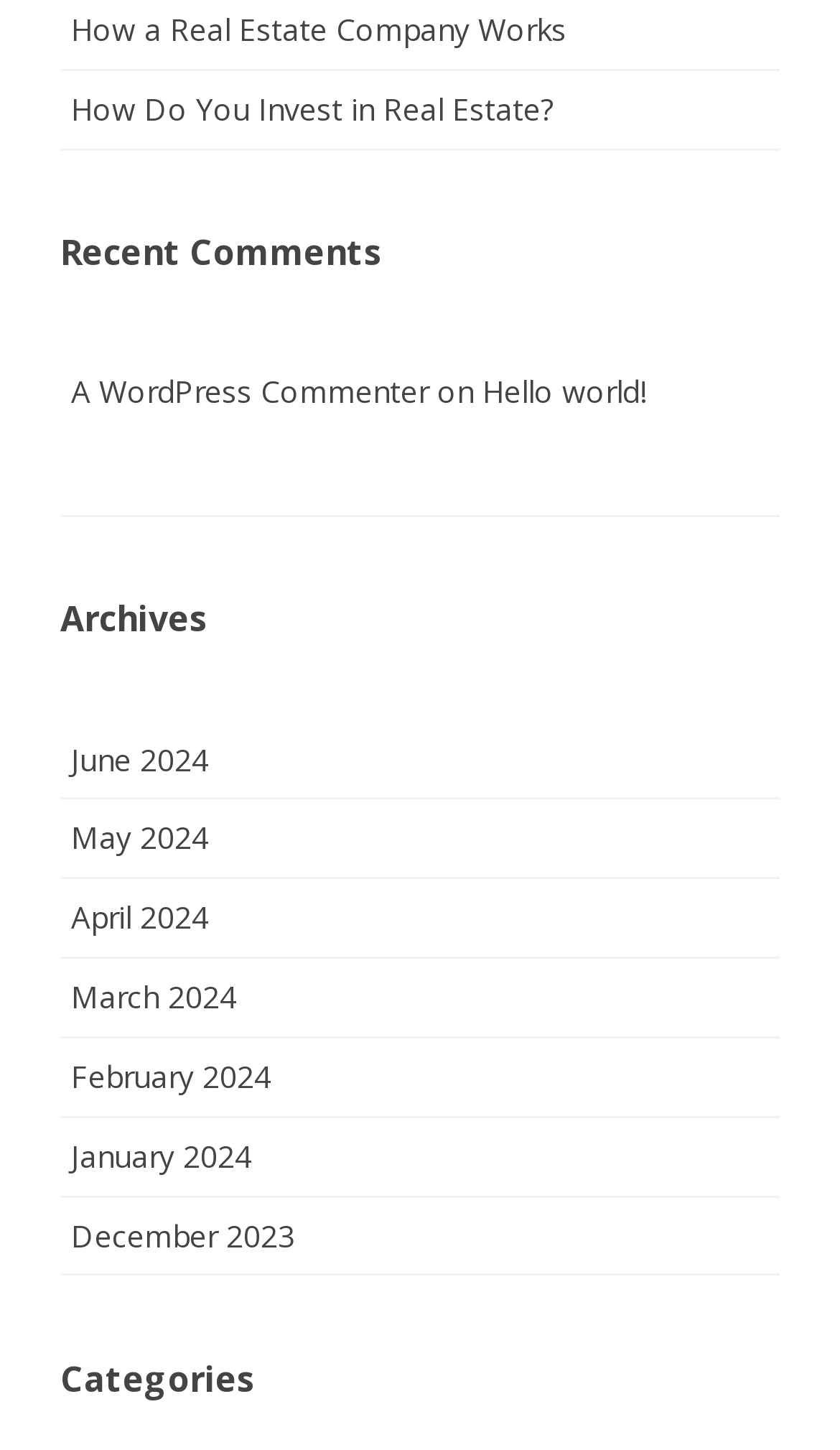Locate the bounding box of the UI element defined by this description: "A WordPress Commenter". The coordinates should be given as four float numbers between 0 and 1, formatted as [left, top, right, bottom].

[0.085, 0.256, 0.51, 0.284]